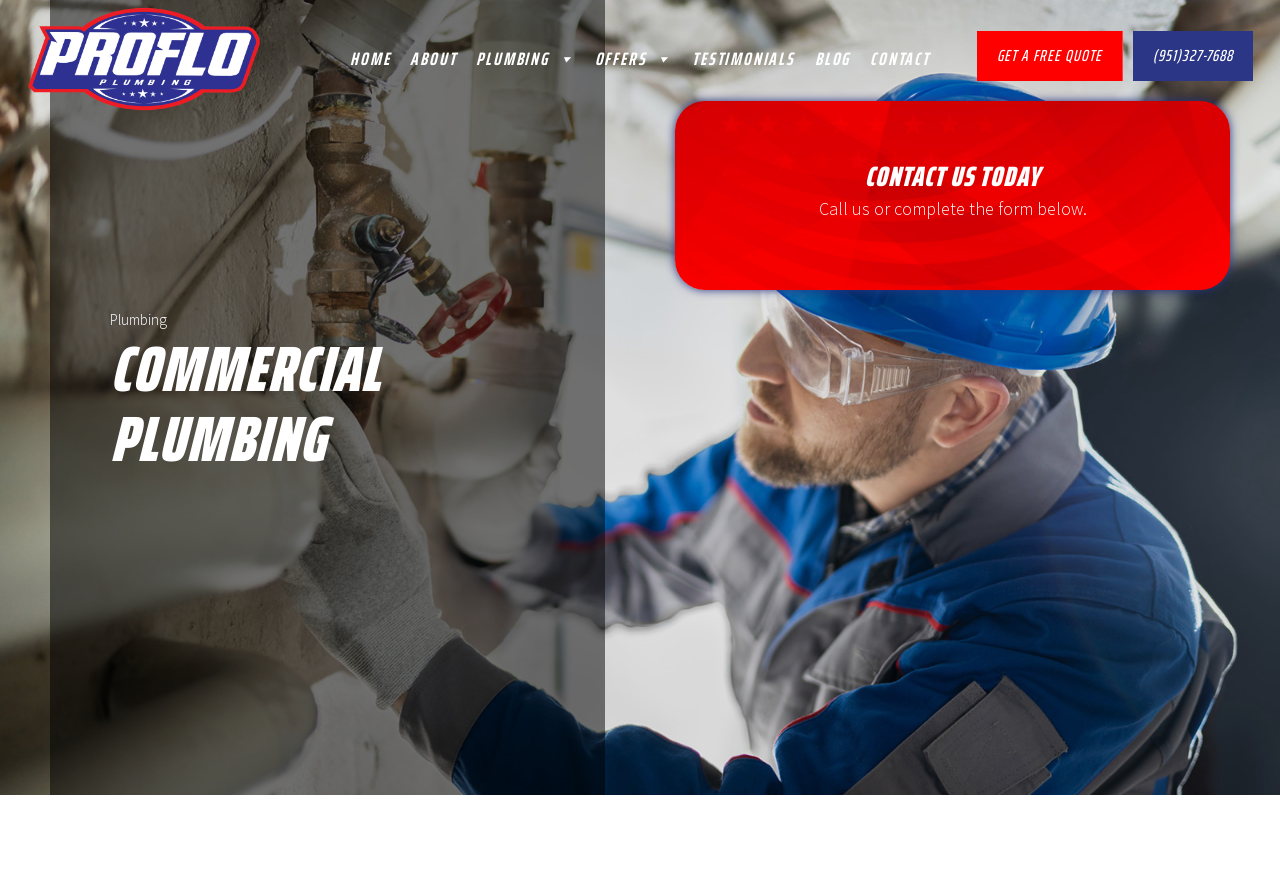Answer the question below with a single word or a brief phrase: 
What type of services does ProFlo Plumbers offer?

Commercial plumbing services